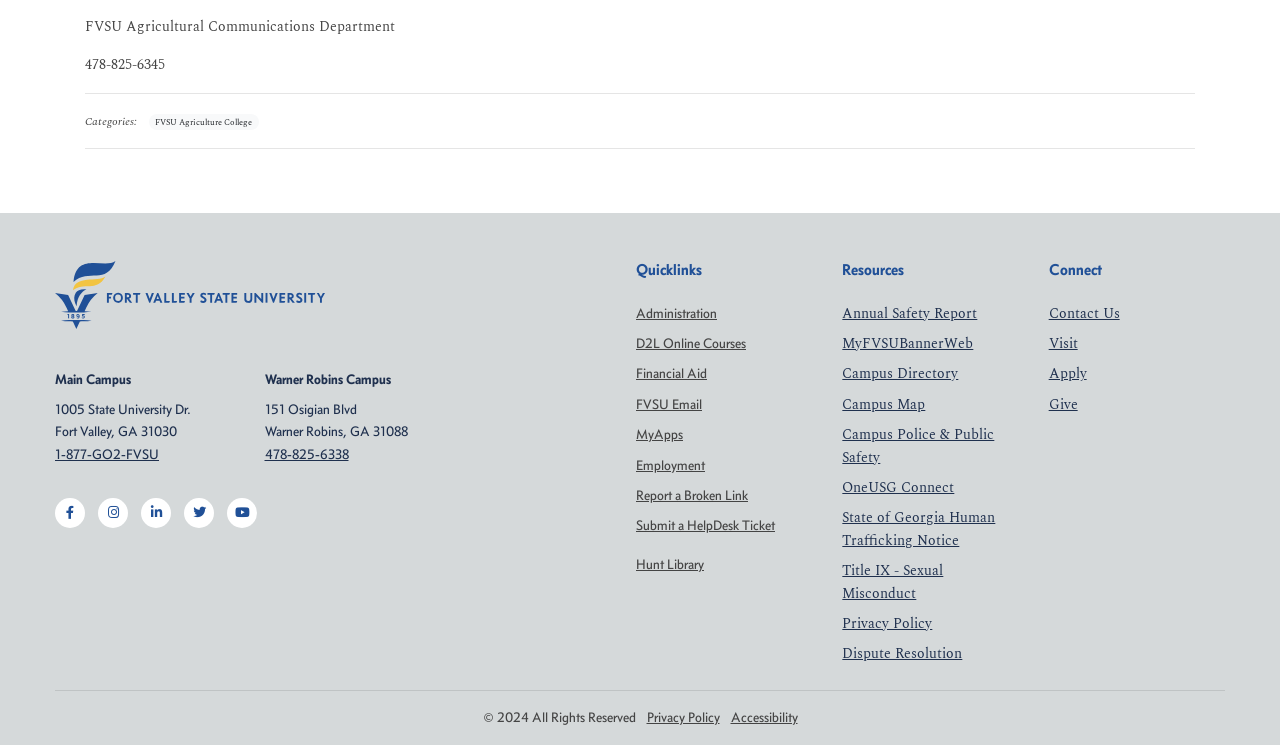Bounding box coordinates are specified in the format (top-left x, top-left y, bottom-right x, bottom-right y). All values are floating point numbers bounded between 0 and 1. Please provide the bounding box coordinate of the region this sentence describes: Report a Broken Link

[0.497, 0.654, 0.584, 0.676]